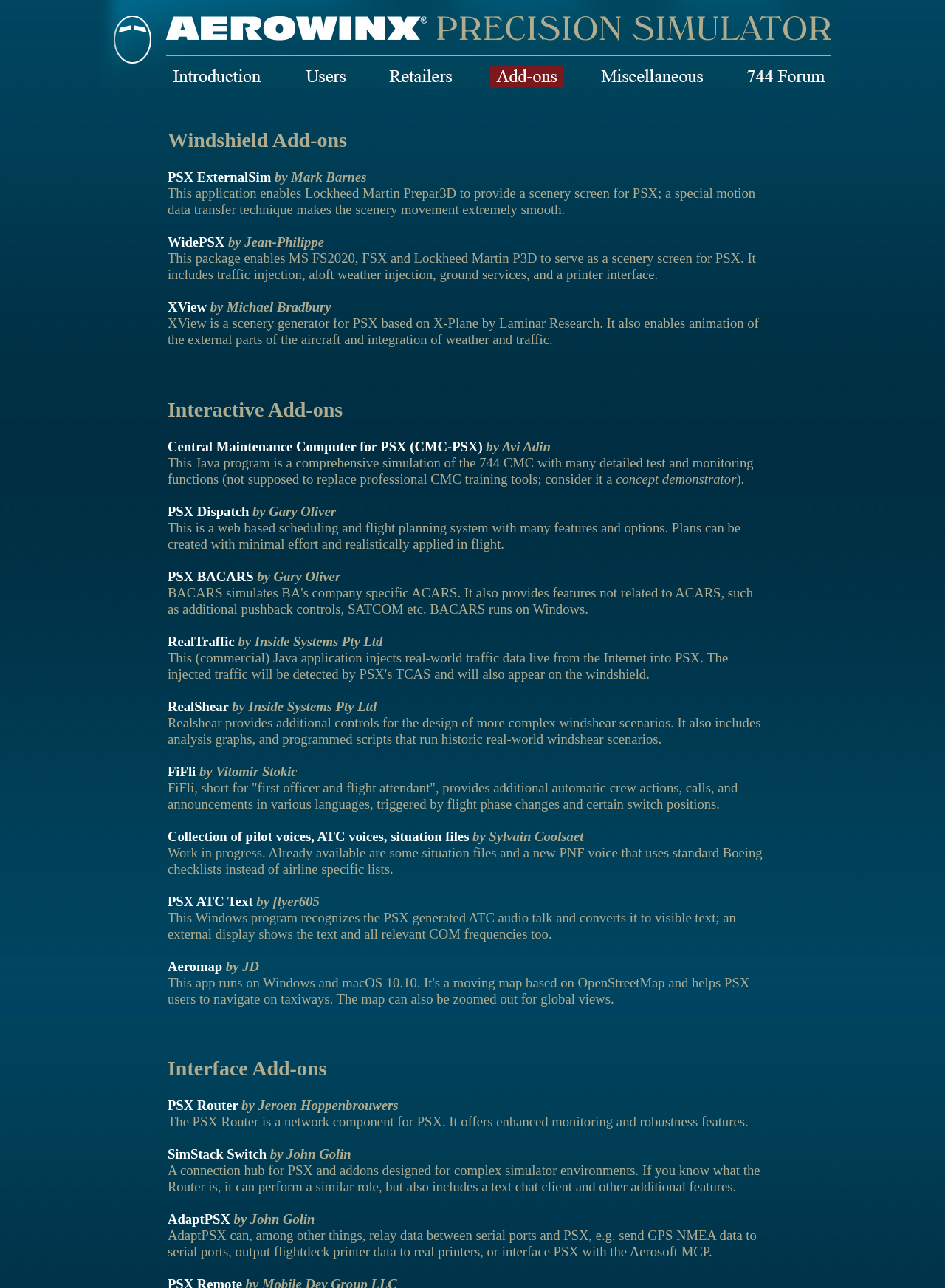Locate the bounding box coordinates of the clickable area needed to fulfill the instruction: "Click on FiFli link".

[0.177, 0.593, 0.207, 0.605]